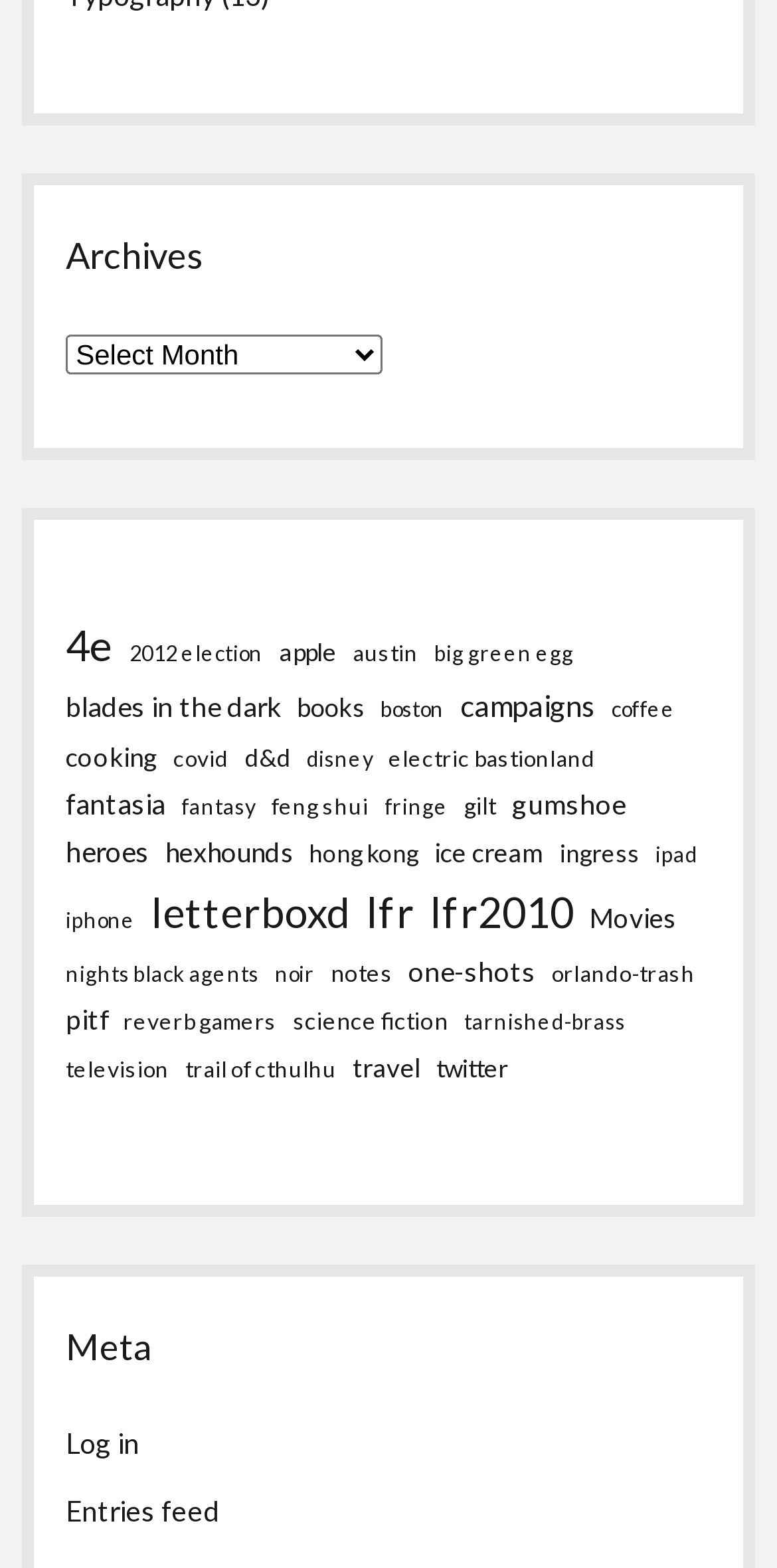Is there a login feature on this webpage?
Please provide a single word or phrase based on the screenshot.

Yes